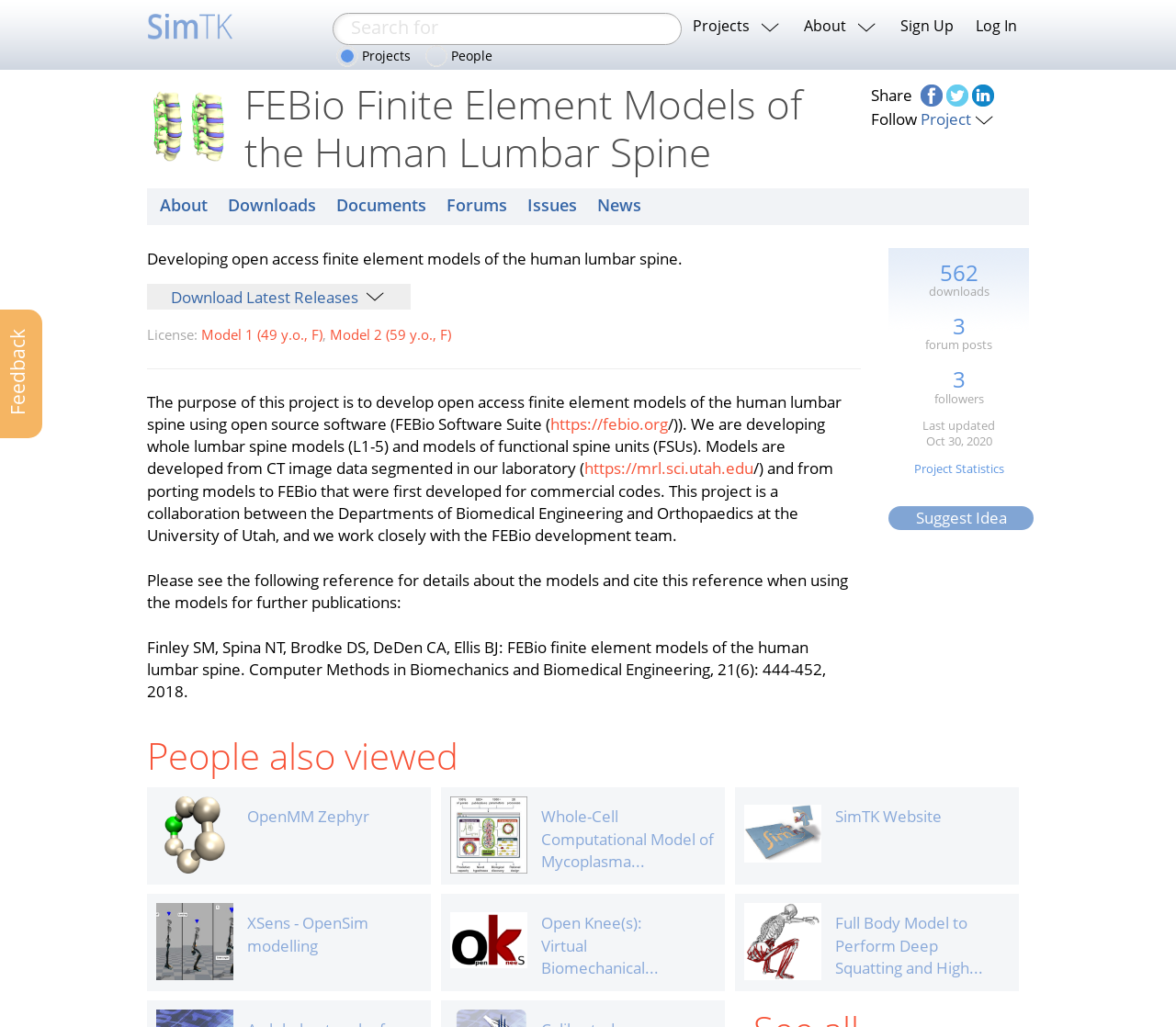What is the purpose of this project?
By examining the image, provide a one-word or phrase answer.

Develop open access finite element models